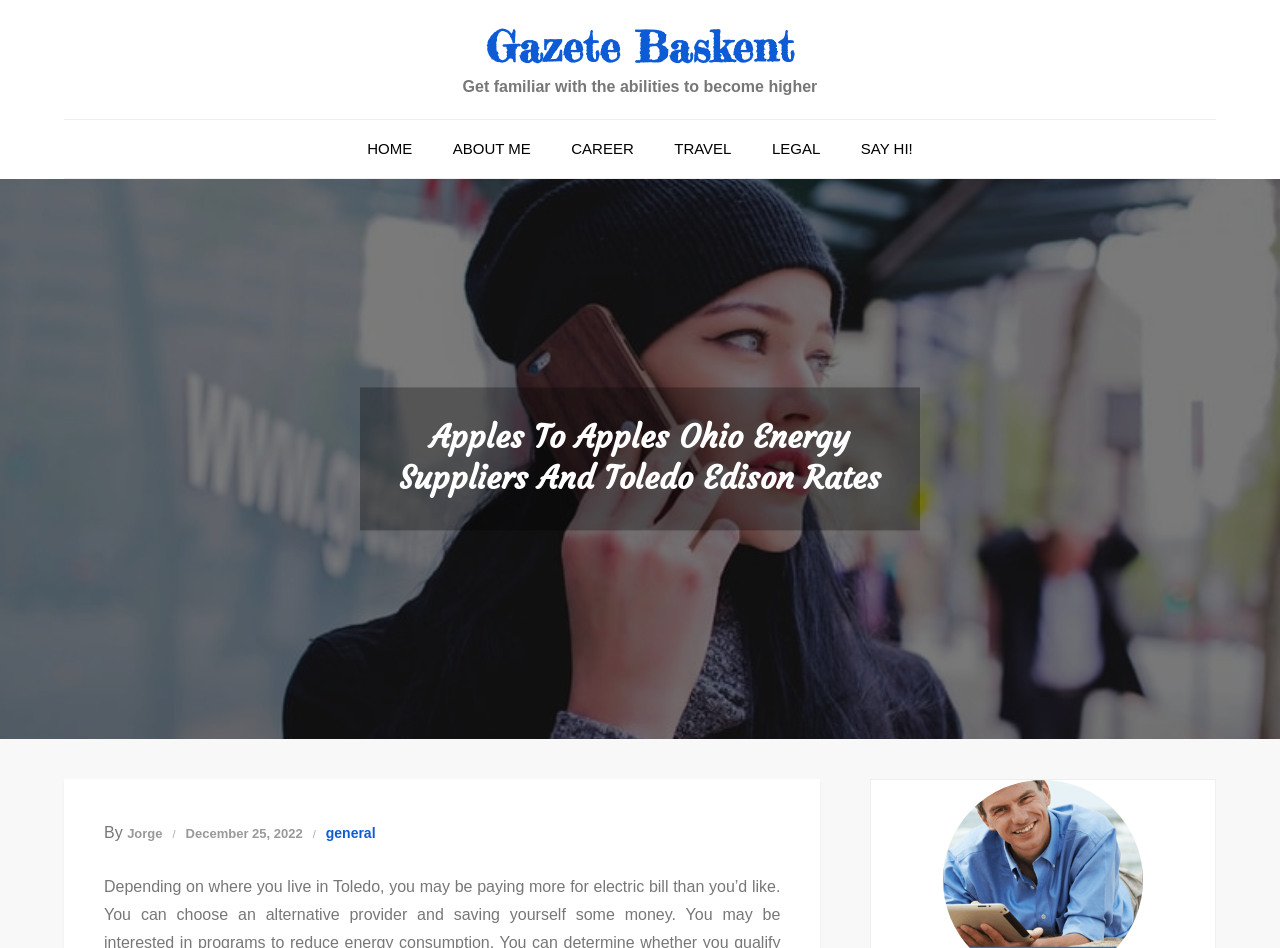Please mark the clickable region by giving the bounding box coordinates needed to complete this instruction: "check travel blog".

[0.513, 0.126, 0.586, 0.187]